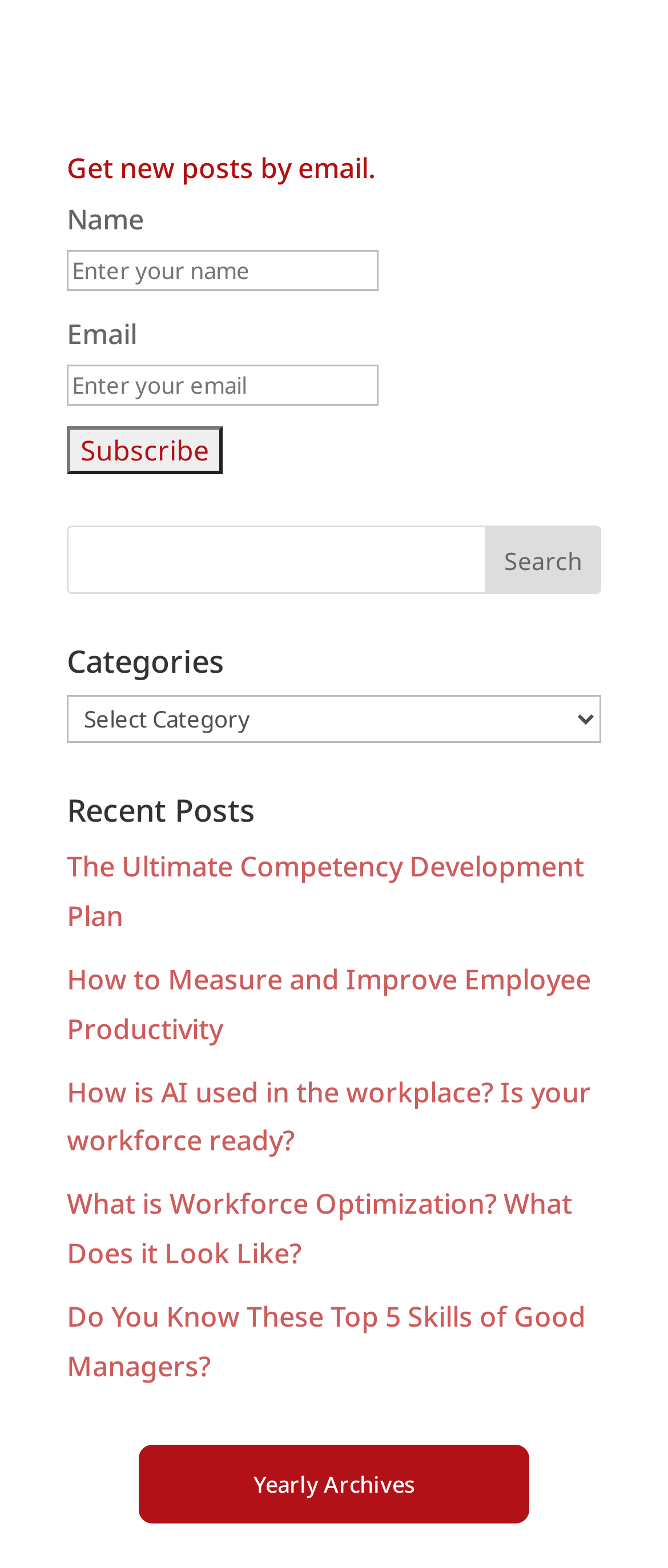Please find the bounding box coordinates in the format (top-left x, top-left y, bottom-right x, bottom-right y) for the given element description. Ensure the coordinates are floating point numbers between 0 and 1. Description: name="s"

[0.1, 0.336, 0.9, 0.379]